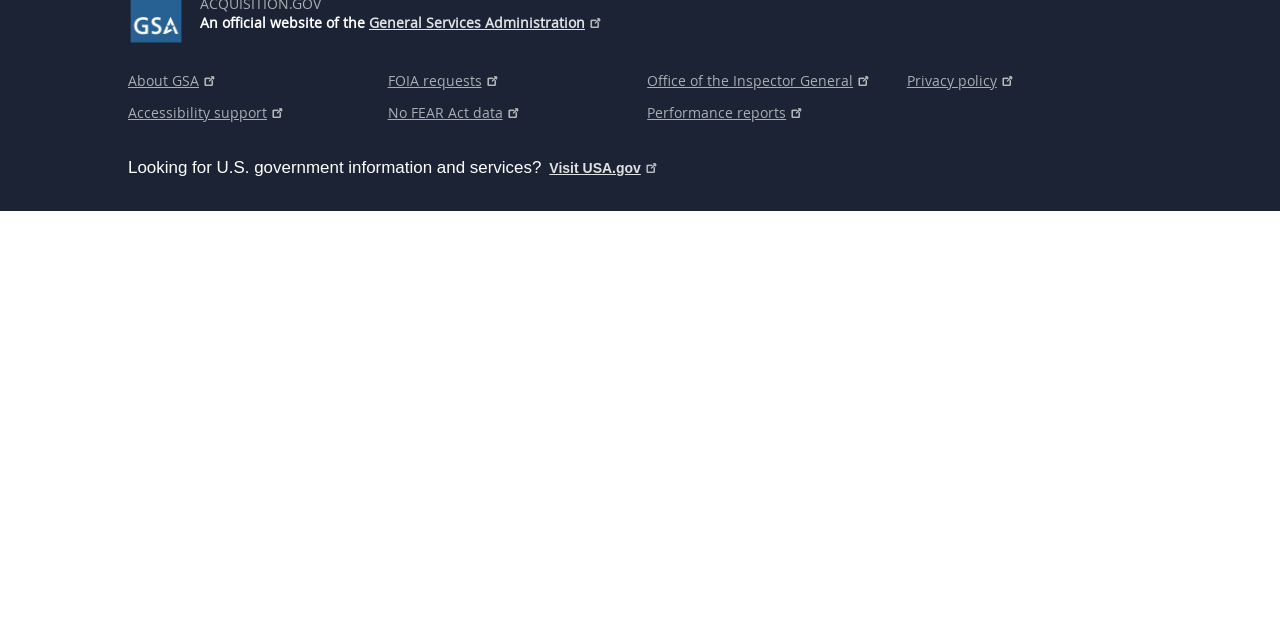Using the webpage screenshot, find the UI element described by About GSA(link is external). Provide the bounding box coordinates in the format (top-left x, top-left y, bottom-right x, bottom-right y), ensuring all values are floating point numbers between 0 and 1.

[0.1, 0.108, 0.172, 0.145]